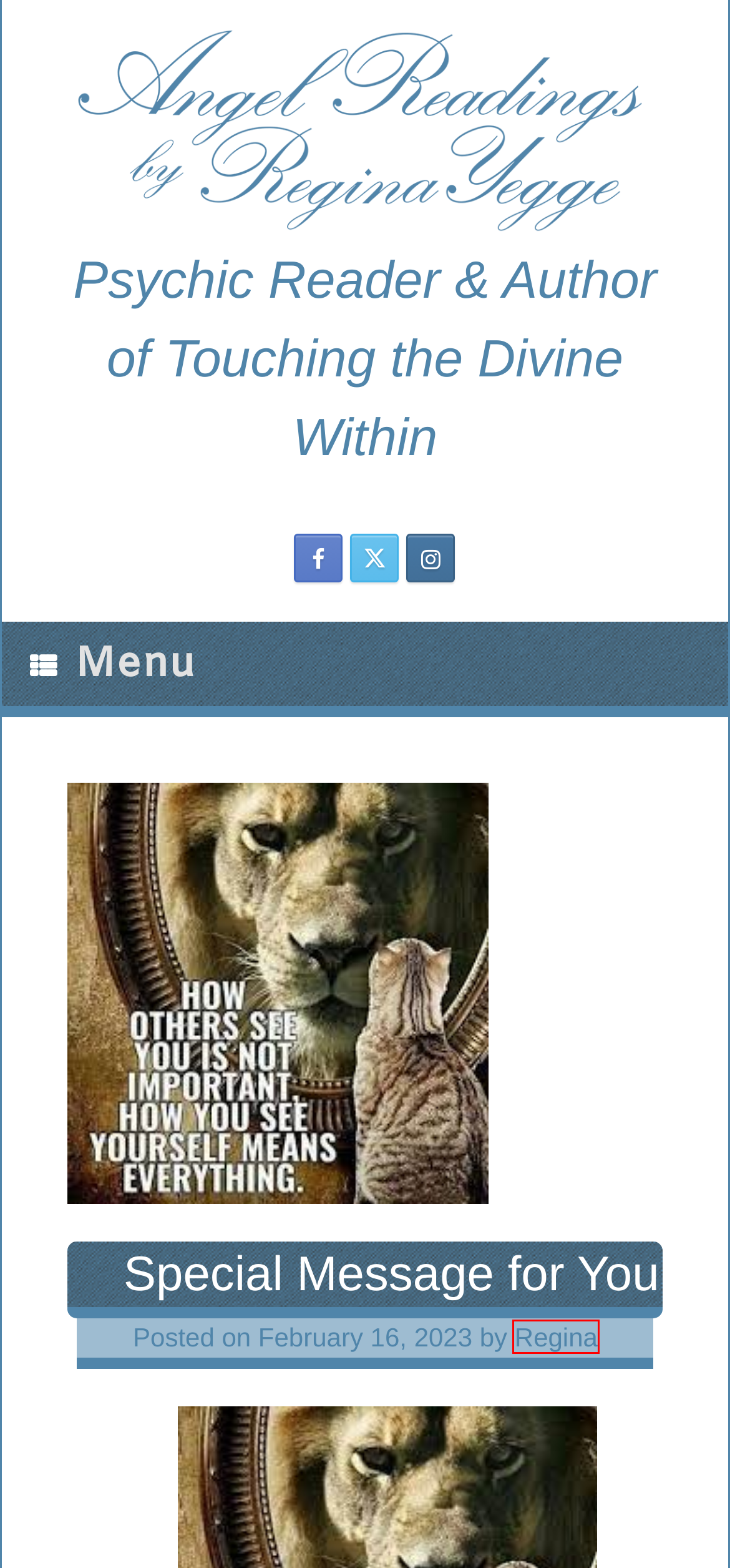Look at the screenshot of a webpage with a red bounding box and select the webpage description that best corresponds to the new page after clicking the element in the red box. Here are the options:
A. December 2023 - Angel Readings by Regina Yegge
B. June 2022 - Angel Readings by Regina Yegge
C. Angel Readings by Regina Yegge - Psychic Reader & Author of Touching the Divine Within
D. May 2024 - Angel Readings by Regina Yegge
E. A Special Message for You - Angel Readings by Regina Yegge
F. Blog Archives - Angel Readings by Regina Yegge
G. November 2013 - Angel Readings by Regina Yegge
H. Regina, Author at Angel Readings by Regina Yegge

H